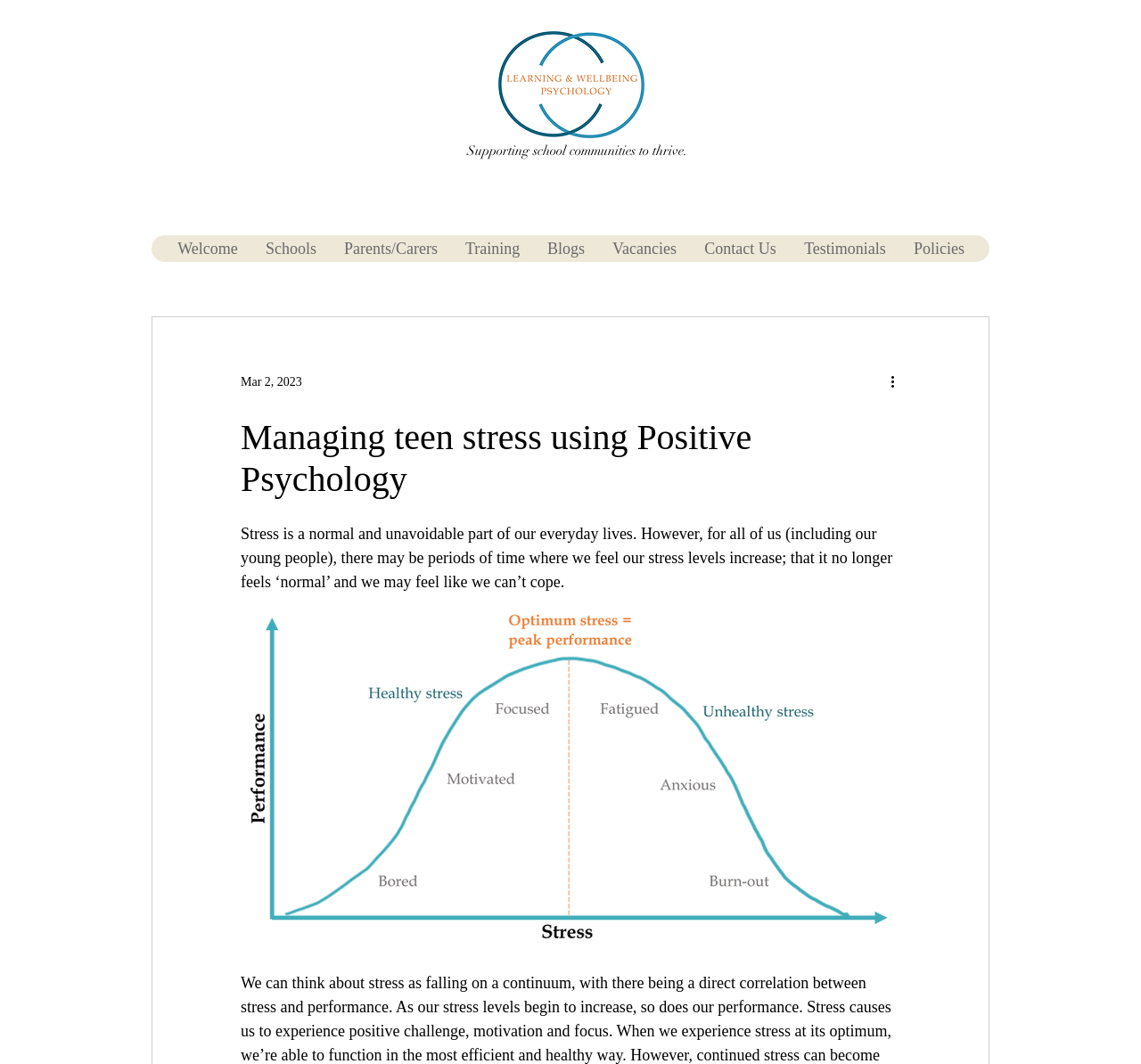What is the logo image filename?
Refer to the image and respond with a one-word or short-phrase answer.

LWP LONG LOGO JPG.png